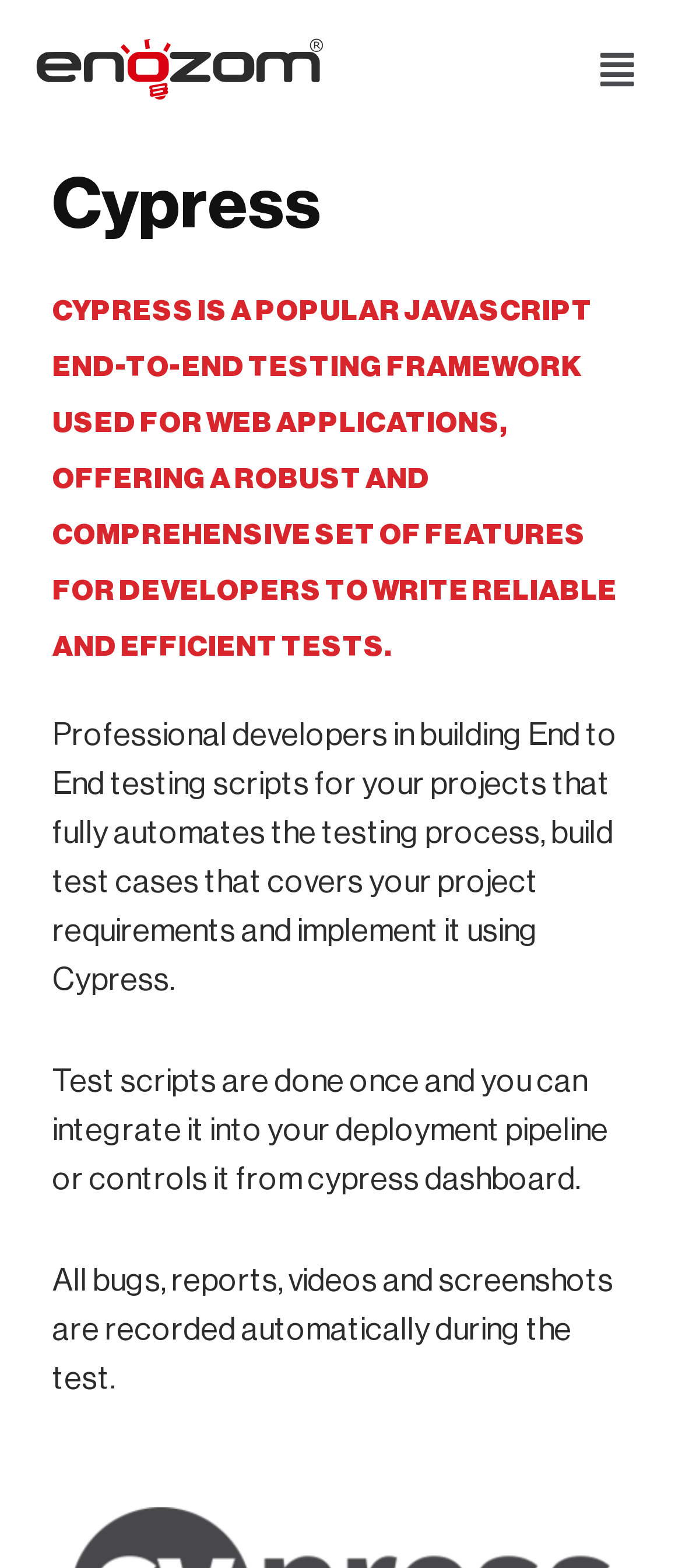Create a detailed summary of the webpage's content and design.

The webpage is about Cypress, a popular JavaScript end-to-end testing framework for web applications. At the top left corner, there is a link to "Skip to content". Next to it, on the top left, is the Enozom logo, which is an image. On the top right corner, there is a button with a menu icon, which is not expanded by default.

Below the top section, there is a heading that reads "Cypress" in a prominent font. Underneath the heading, there is a paragraph of text that describes Cypress as a robust and comprehensive testing framework for developers to write reliable and efficient tests.

Following this paragraph, there are three more paragraphs of text. The first one explains how professional developers can use Cypress to build end-to-end testing scripts for projects. The second paragraph describes how test scripts can be integrated into a deployment pipeline or controlled from the Cypress dashboard. The third paragraph mentions that all bugs, reports, videos, and screenshots are recorded automatically during the test.

Overall, the webpage appears to be a promotional or informational page about Cypress, highlighting its features and benefits for developers.